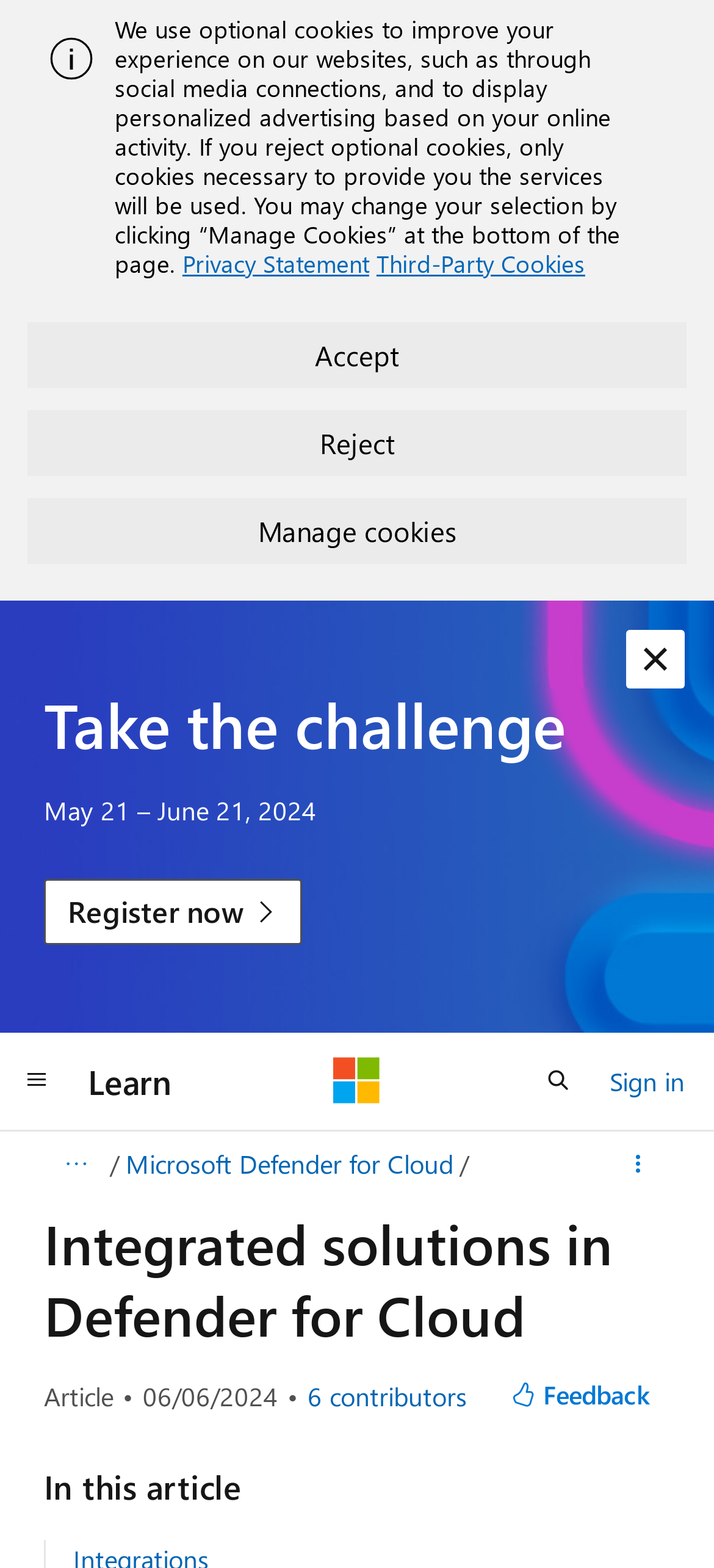Highlight the bounding box coordinates of the element that should be clicked to carry out the following instruction: "Search". The coordinates must be given as four float numbers ranging from 0 to 1, i.e., [left, top, right, bottom].

[0.731, 0.668, 0.833, 0.71]